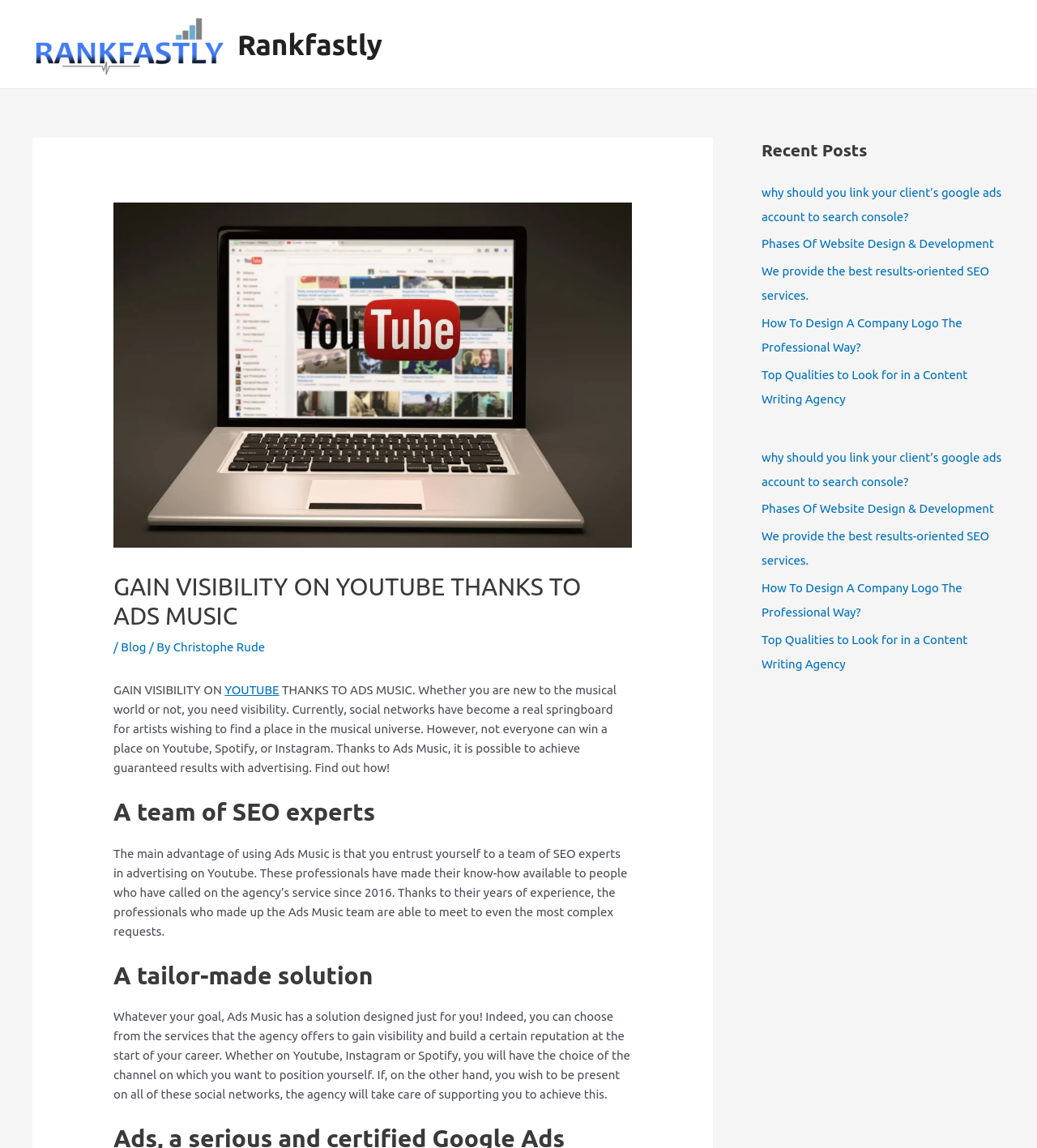Give the bounding box coordinates for the element described as: "Career Services".

None